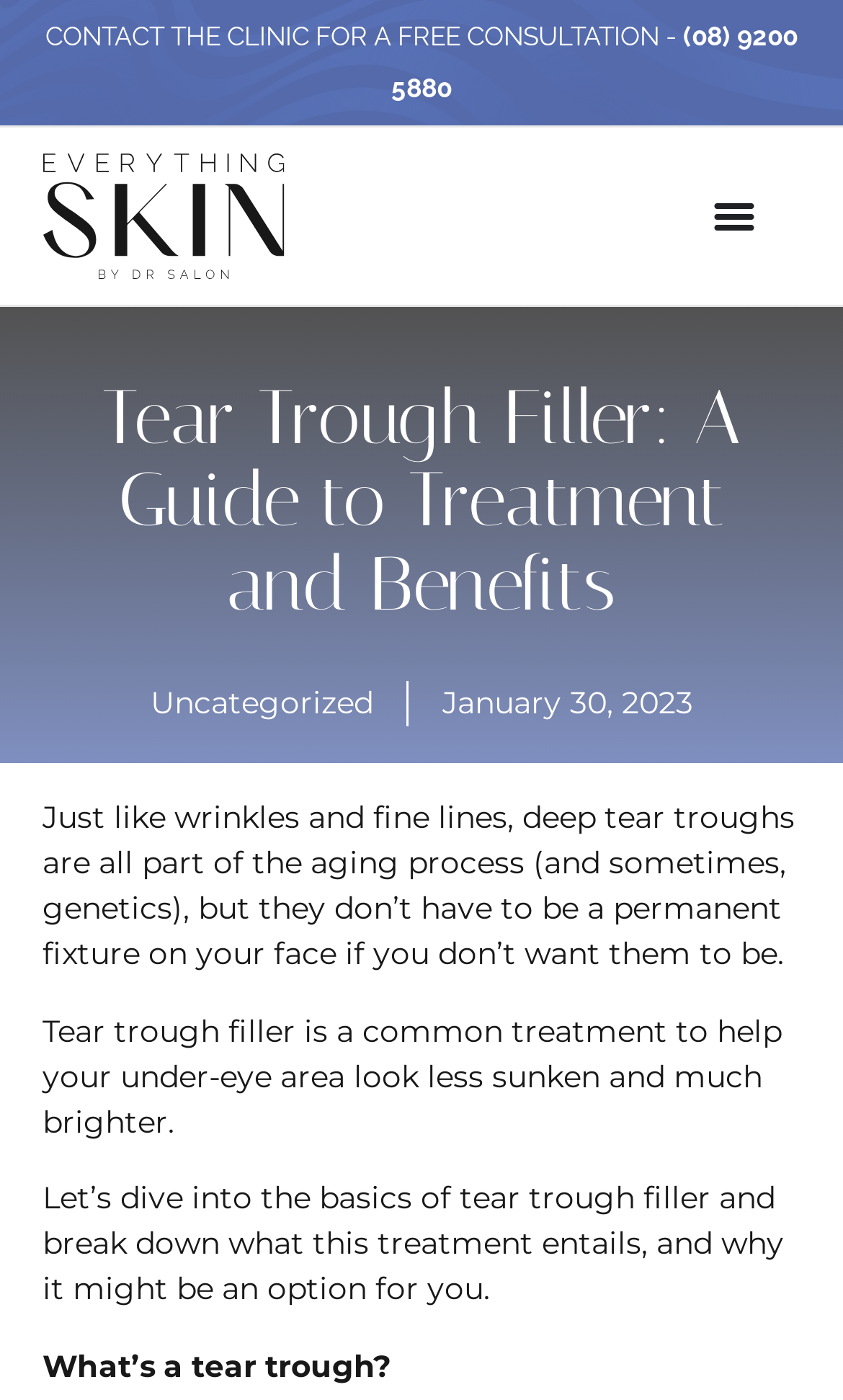Extract the bounding box coordinates for the described element: "(08) 9200 5880". The coordinates should be represented as four float numbers between 0 and 1: [left, top, right, bottom].

[0.464, 0.015, 0.946, 0.074]